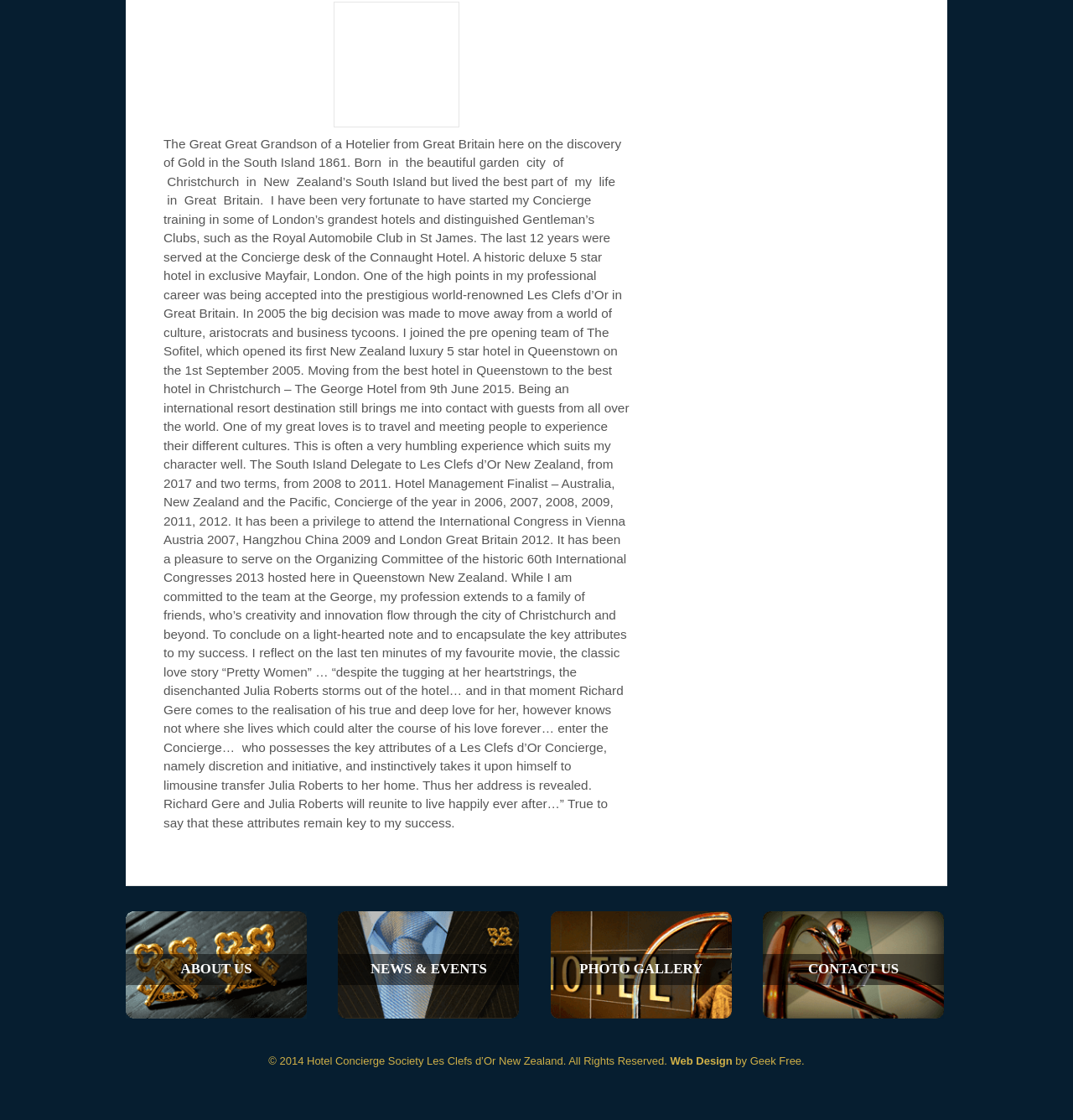Given the following UI element description: "Geek Free", find the bounding box coordinates in the webpage screenshot.

[0.699, 0.942, 0.747, 0.953]